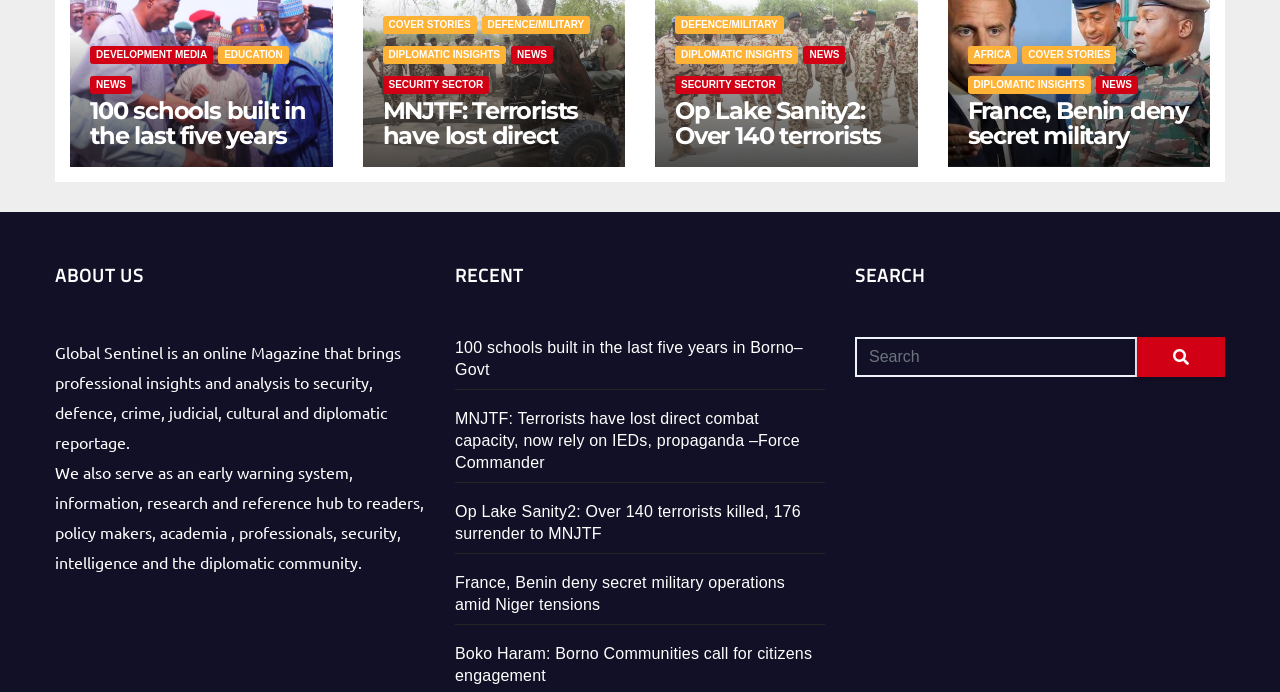What is the name of the online magazine?
Based on the image, give a one-word or short phrase answer.

Global Sentinel